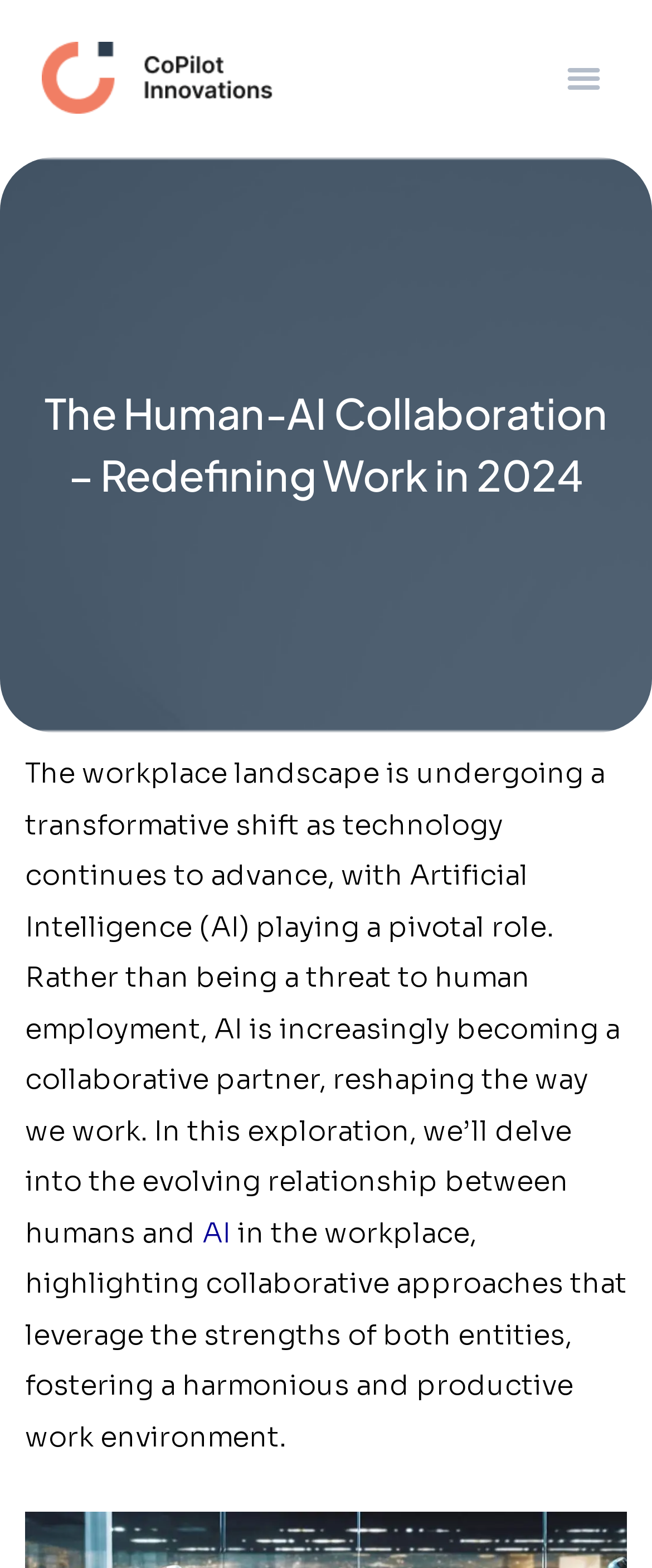What is the current state of the workplace landscape?
Answer the question in a detailed and comprehensive manner.

According to the webpage, the workplace landscape is currently undergoing a transformative shift due to the advancement of technology, particularly Artificial Intelligence.